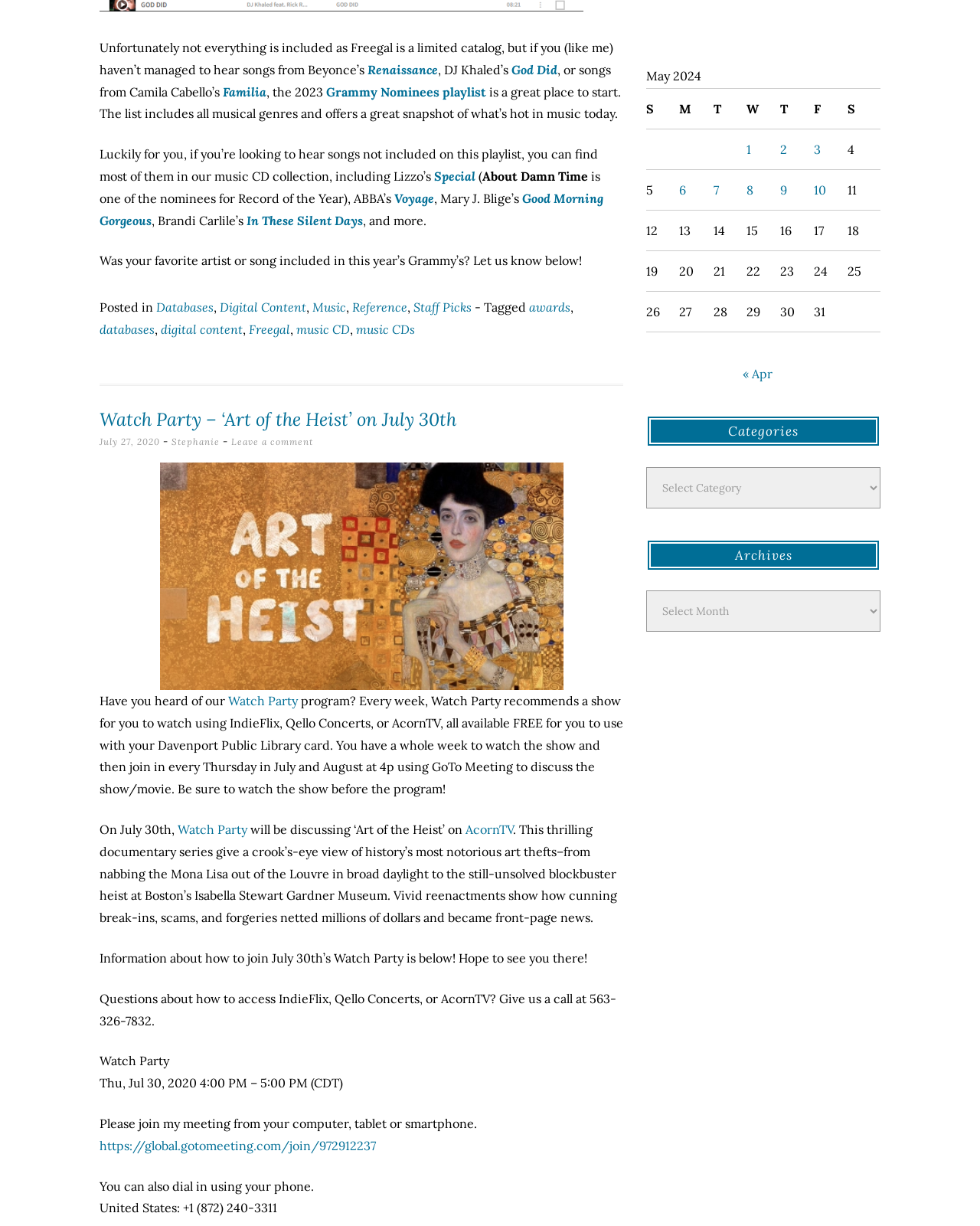Answer the question with a single word or phrase: 
What is the time of the Watch Party program on July 30th?

4:00 PM - 5:00 PM (CDT)